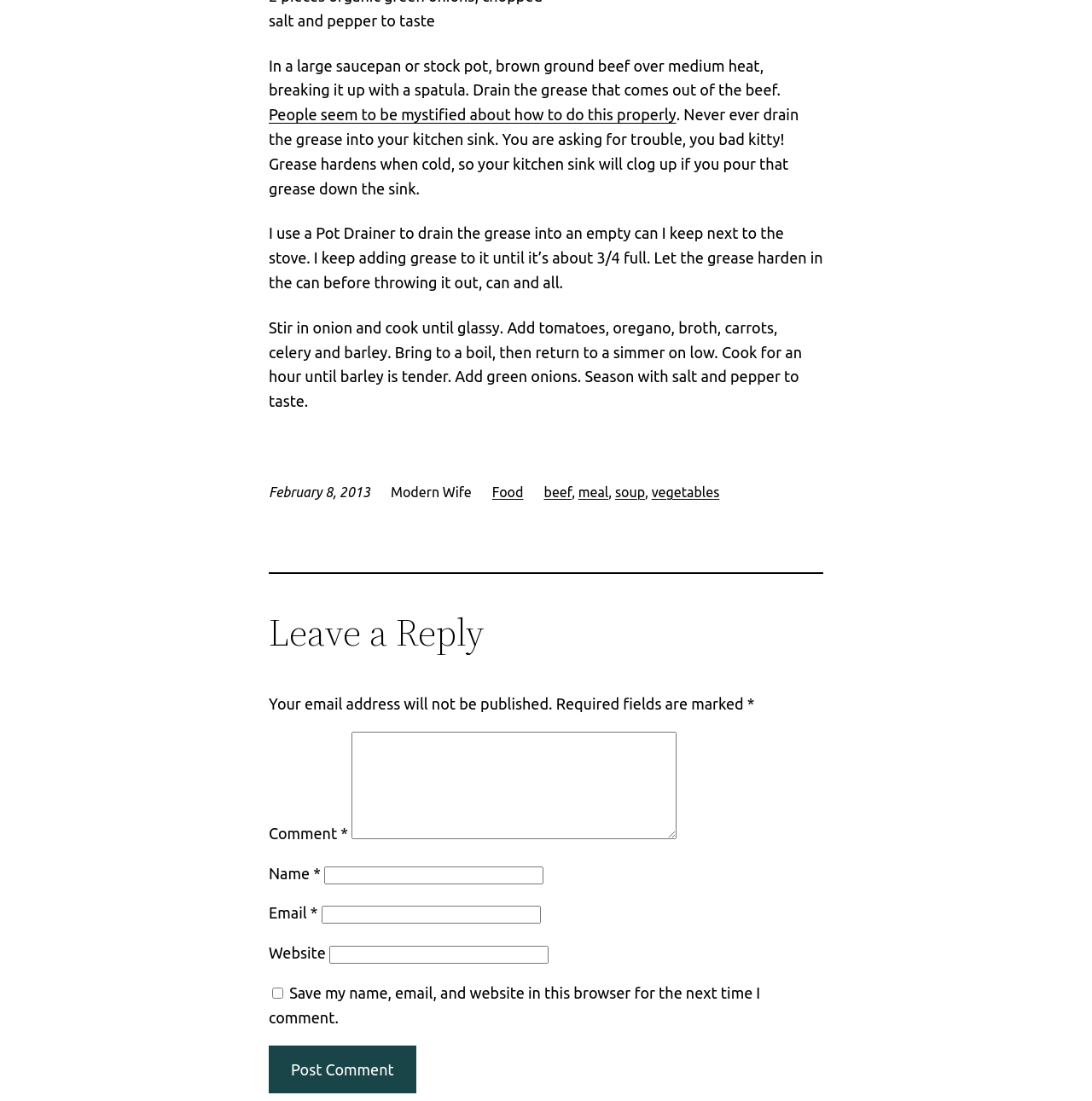Pinpoint the bounding box coordinates of the element you need to click to execute the following instruction: "Click the link to read more about cooking beef". The bounding box should be represented by four float numbers between 0 and 1, in the format [left, top, right, bottom].

[0.246, 0.096, 0.619, 0.112]